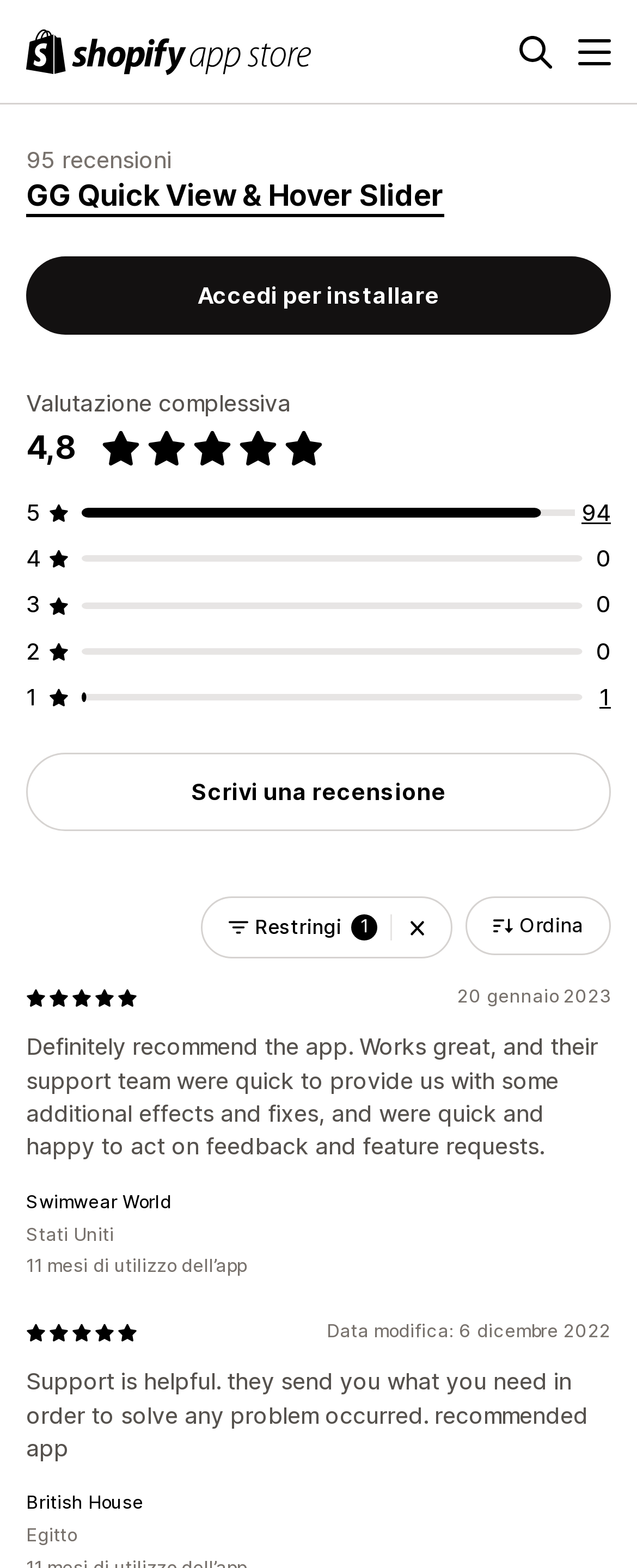Provide a short answer using a single word or phrase for the following question: 
What is the name of the app?

GG Quick View & Hover Slider